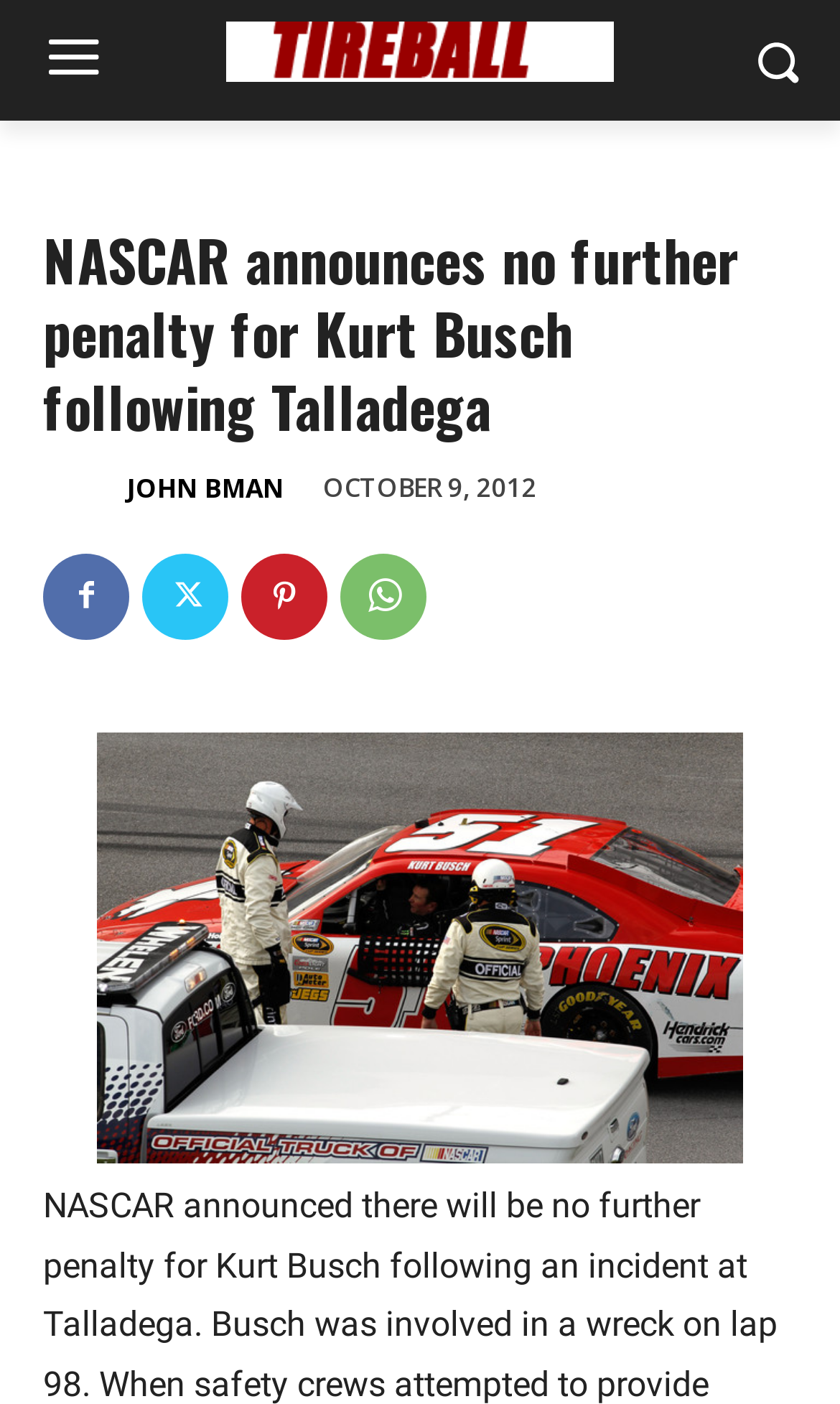Please find and generate the text of the main heading on the webpage.

NASCAR announces no further penalty for Kurt Busch following Talladega